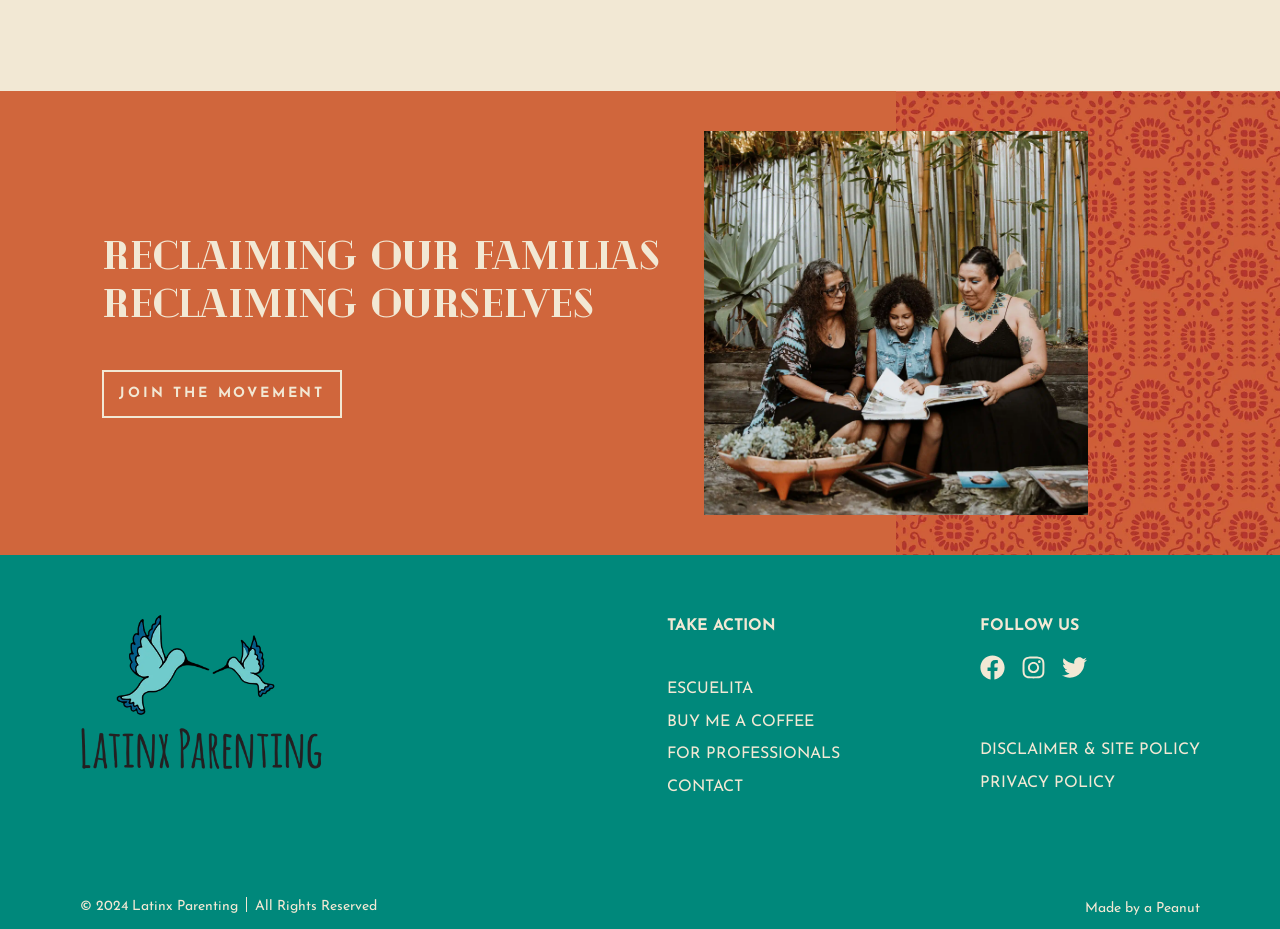Pinpoint the bounding box coordinates for the area that should be clicked to perform the following instruction: "Click on JOIN THE MOVEMENT".

[0.08, 0.398, 0.267, 0.449]